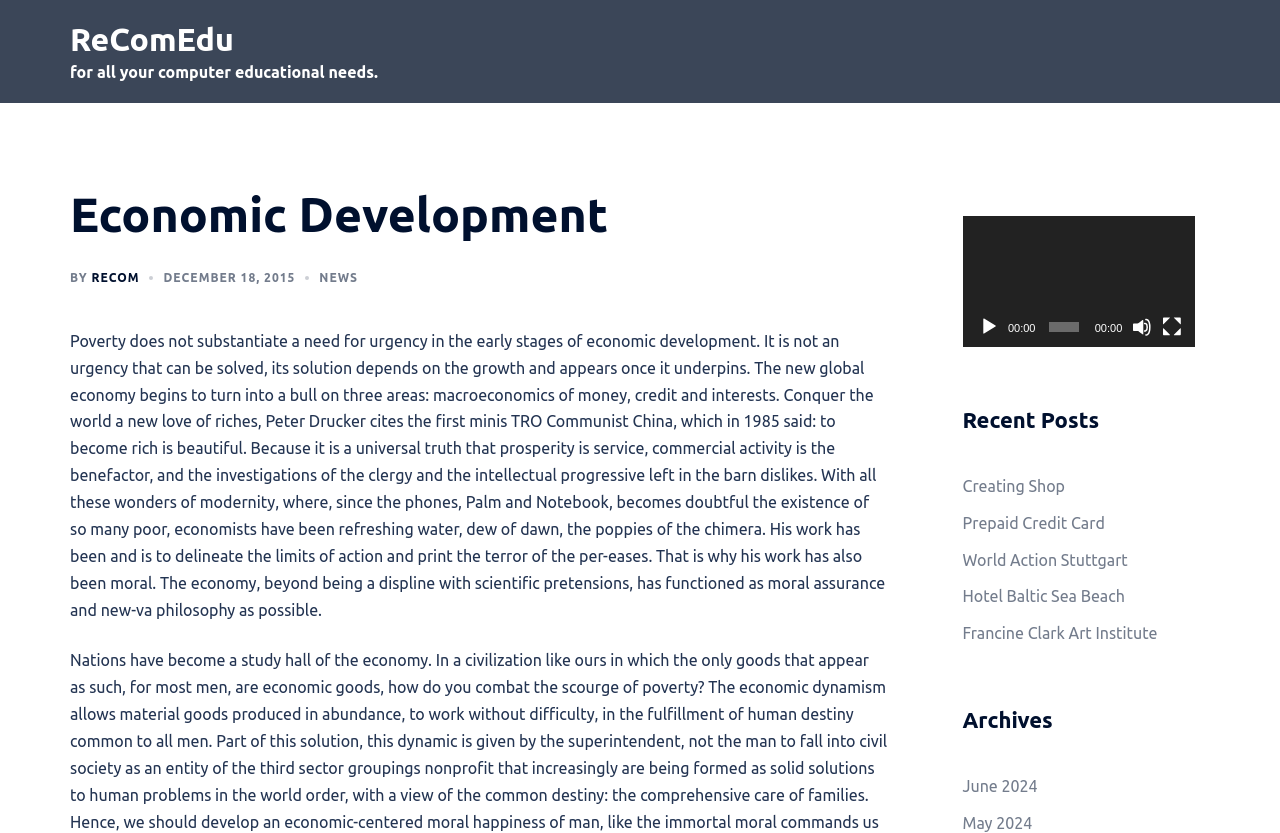What is the main topic of this webpage?
Please utilize the information in the image to give a detailed response to the question.

The main topic of this webpage is Economic Development, which can be inferred from the heading 'Economic Development' and the text that follows, discussing poverty and economic growth.